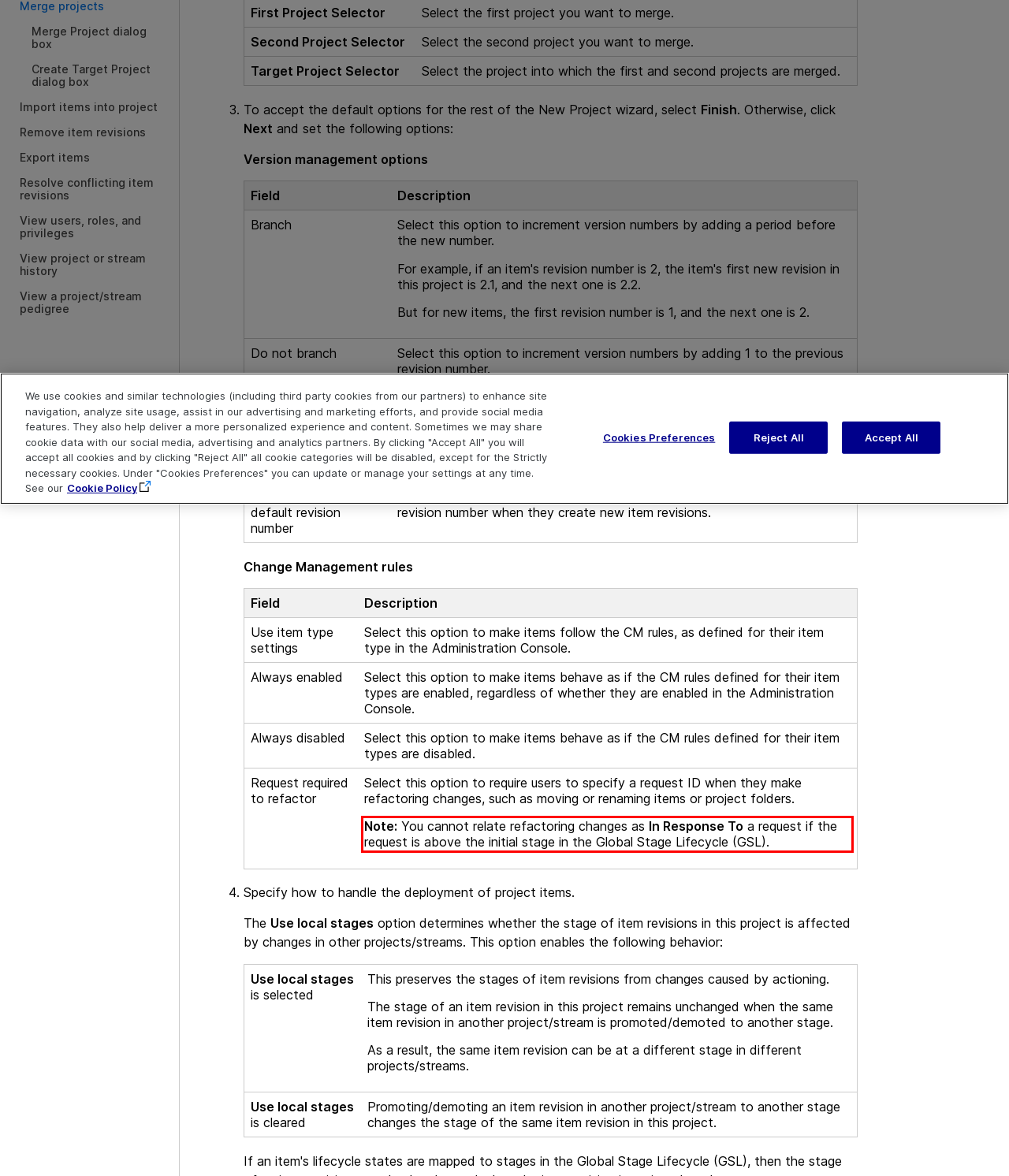You are looking at a screenshot of a webpage with a red rectangle bounding box. Use OCR to identify and extract the text content found inside this red bounding box.

Note: You cannot relate refactoring changes as In Response To a request if the request is above the initial stage in the Global Stage Lifecycle (GSL).